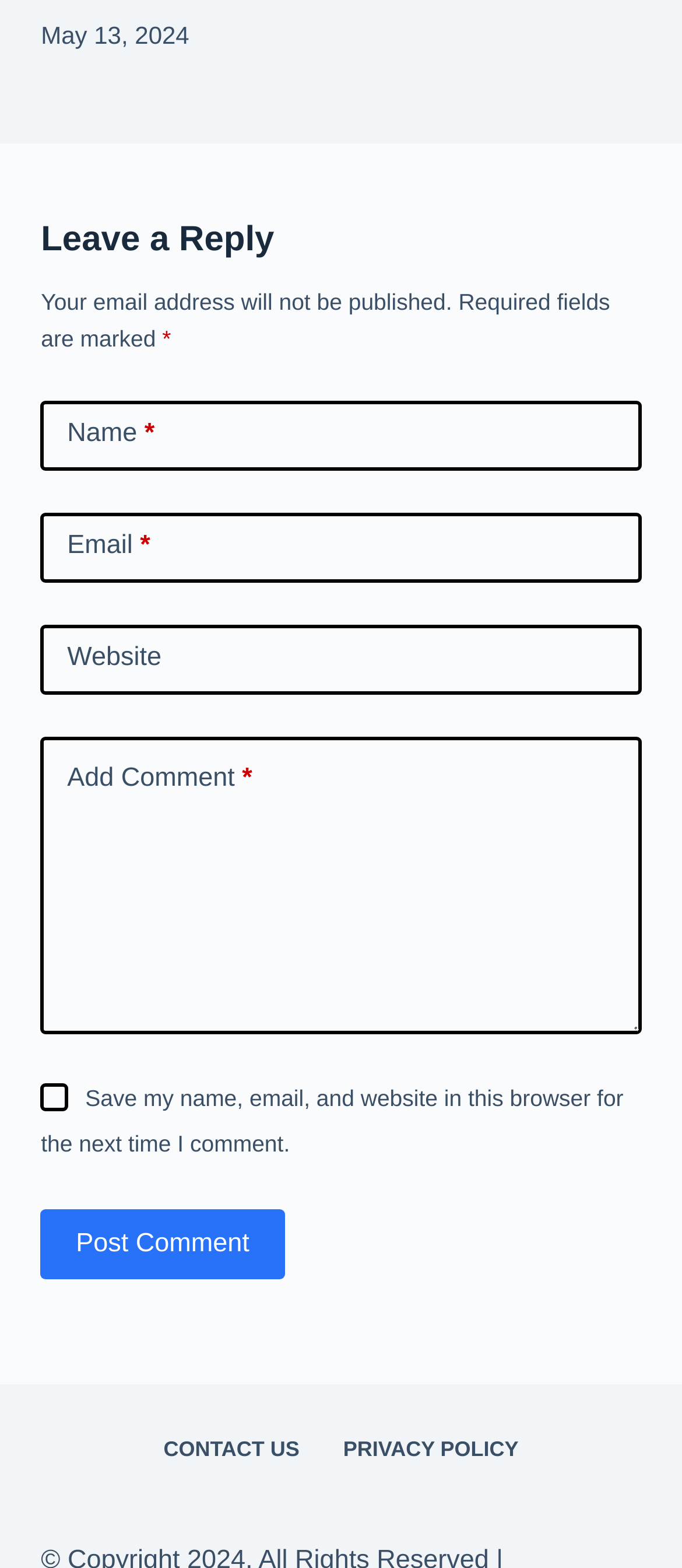What is the purpose of the checkbox?
Using the image as a reference, deliver a detailed and thorough answer to the question.

The checkbox is located below the comment text box and has a label 'Save my name, email, and website in this browser for the next time I comment.' This suggests that the purpose of the checkbox is to save the commenter's information for future comments.